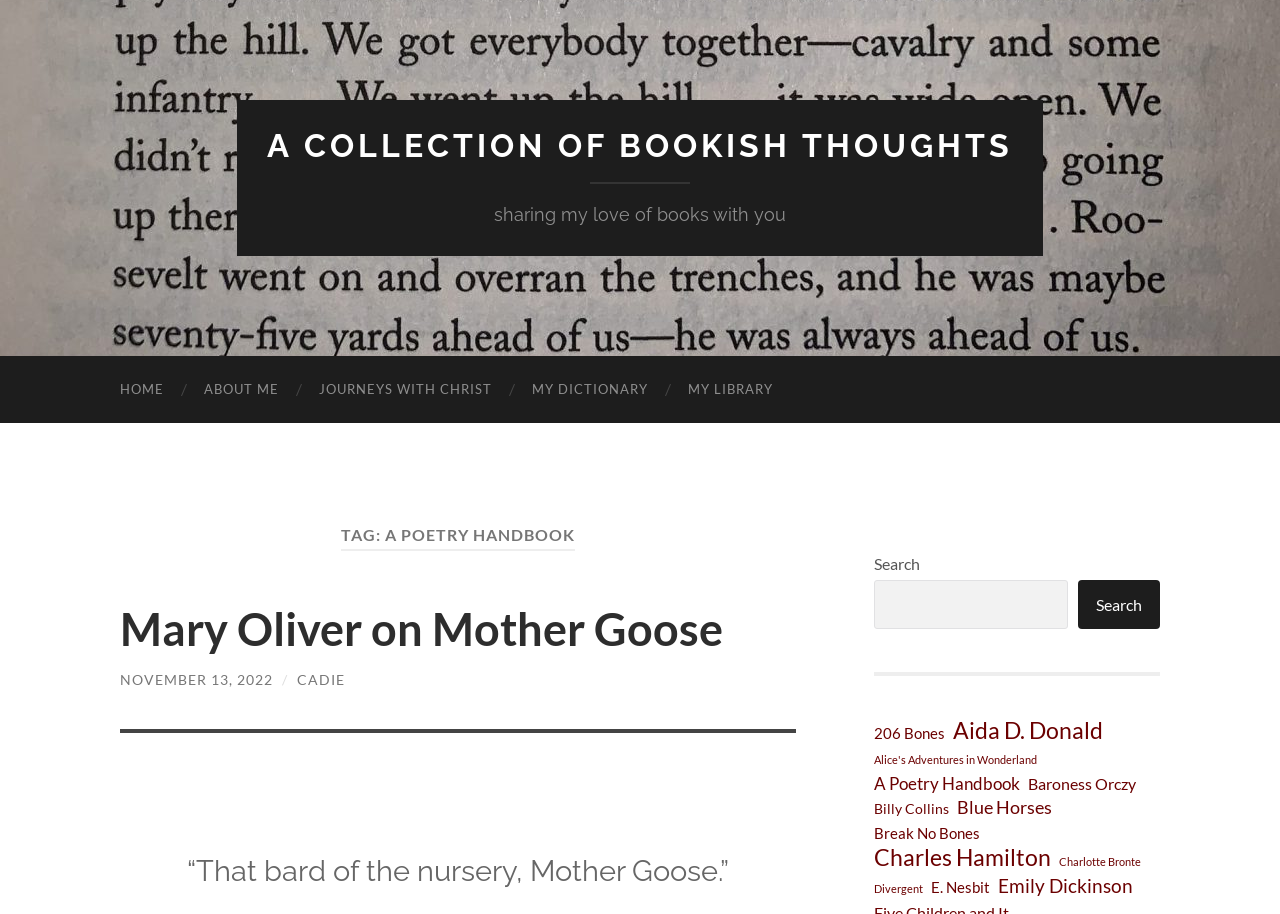Find the bounding box coordinates of the element to click in order to complete the given instruction: "explore A Poetry Handbook."

[0.683, 0.845, 0.797, 0.871]